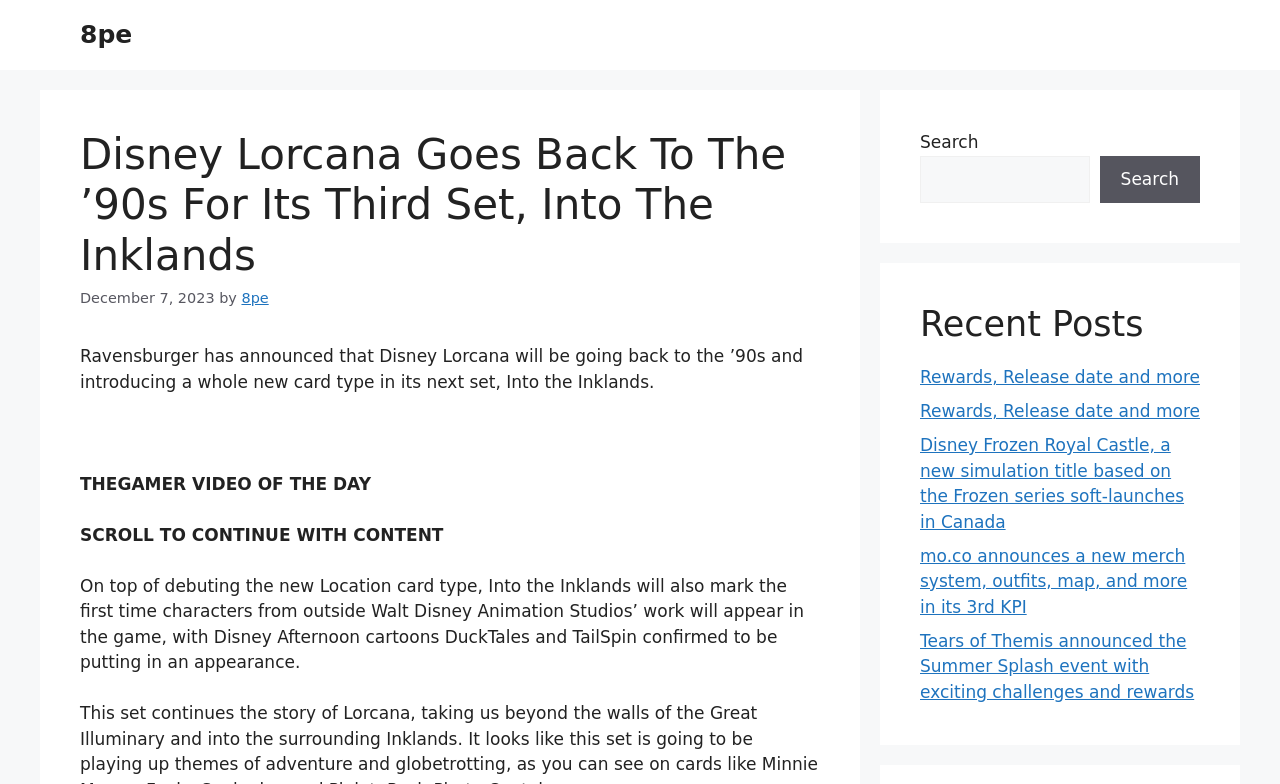What is the category of the article below the main heading? Examine the screenshot and reply using just one word or a brief phrase.

THEGAMER VIDEO OF THE DAY